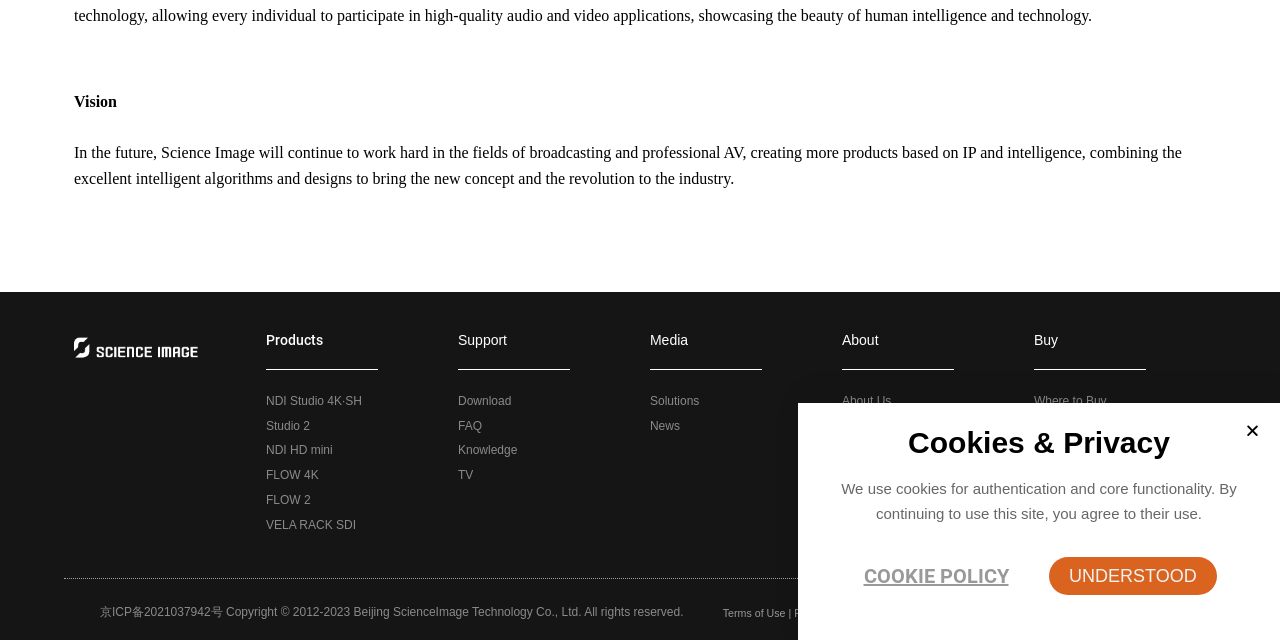From the webpage screenshot, identify the region described by Youtube. Provide the bounding box coordinates as (top-left x, top-left y, bottom-right x, bottom-right y), with each value being a floating point number between 0 and 1.

[0.961, 0.788, 0.989, 0.844]